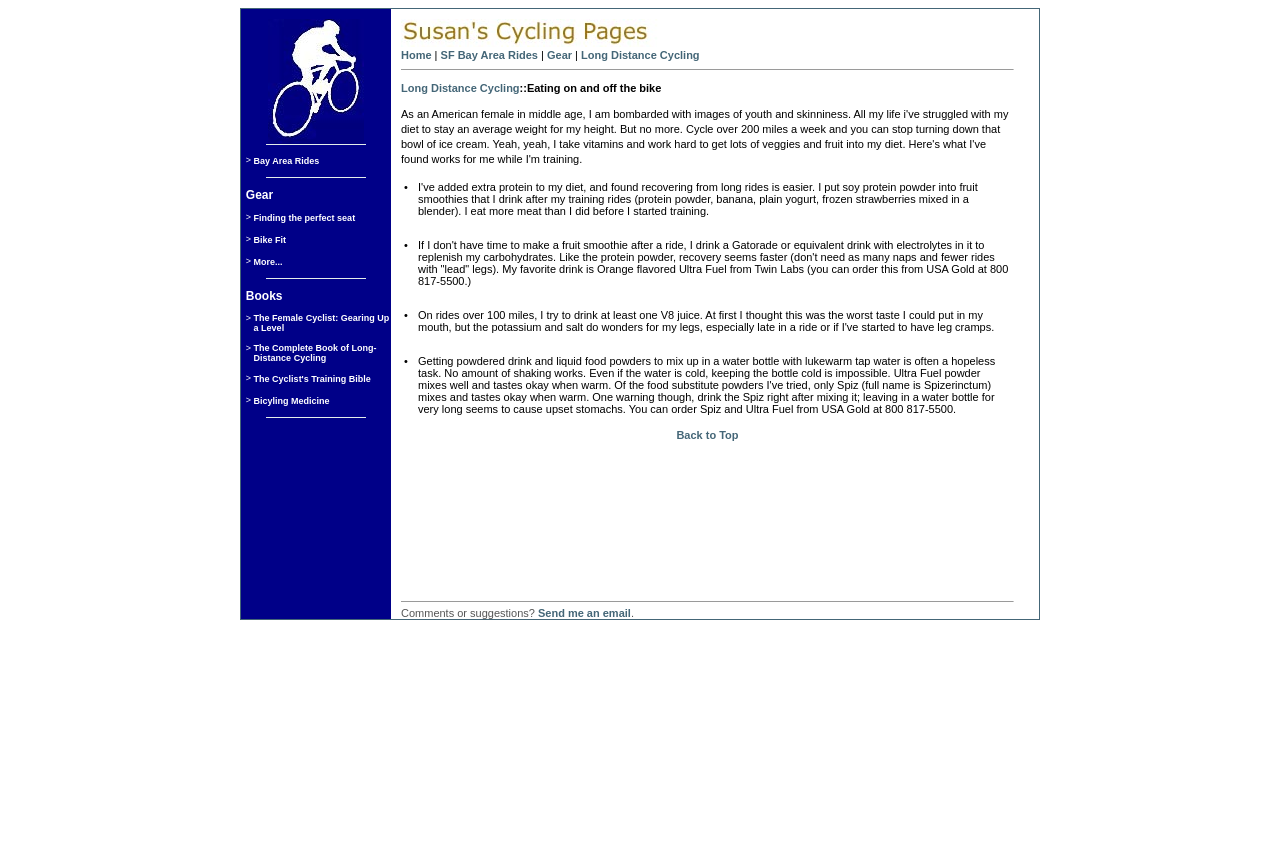Using the information in the image, give a comprehensive answer to the question: 
What type of content is presented in the table?

The table on the webpage appears to contain various links and information related to cycling, such as 'Gear', 'Bike Fit', and 'The Female Cyclist: Gearing Up a Level', suggesting that the table is presenting cycling-related links and resources.